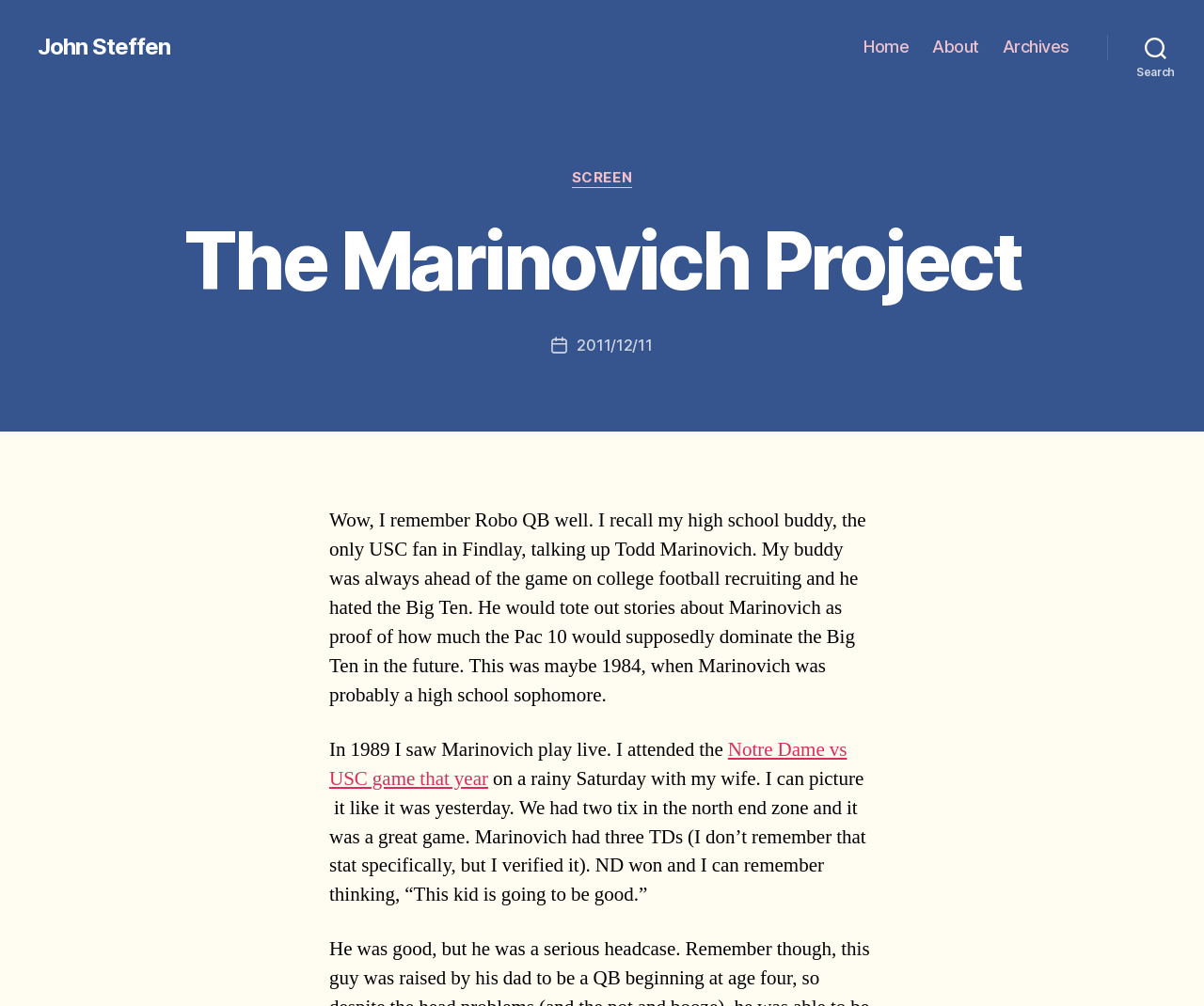Bounding box coordinates are specified in the format (top-left x, top-left y, bottom-right x, bottom-right y). All values are floating point numbers bounded between 0 and 1. Please provide the bounding box coordinate of the region this sentence describes: 2011/12/11

[0.479, 0.334, 0.542, 0.353]